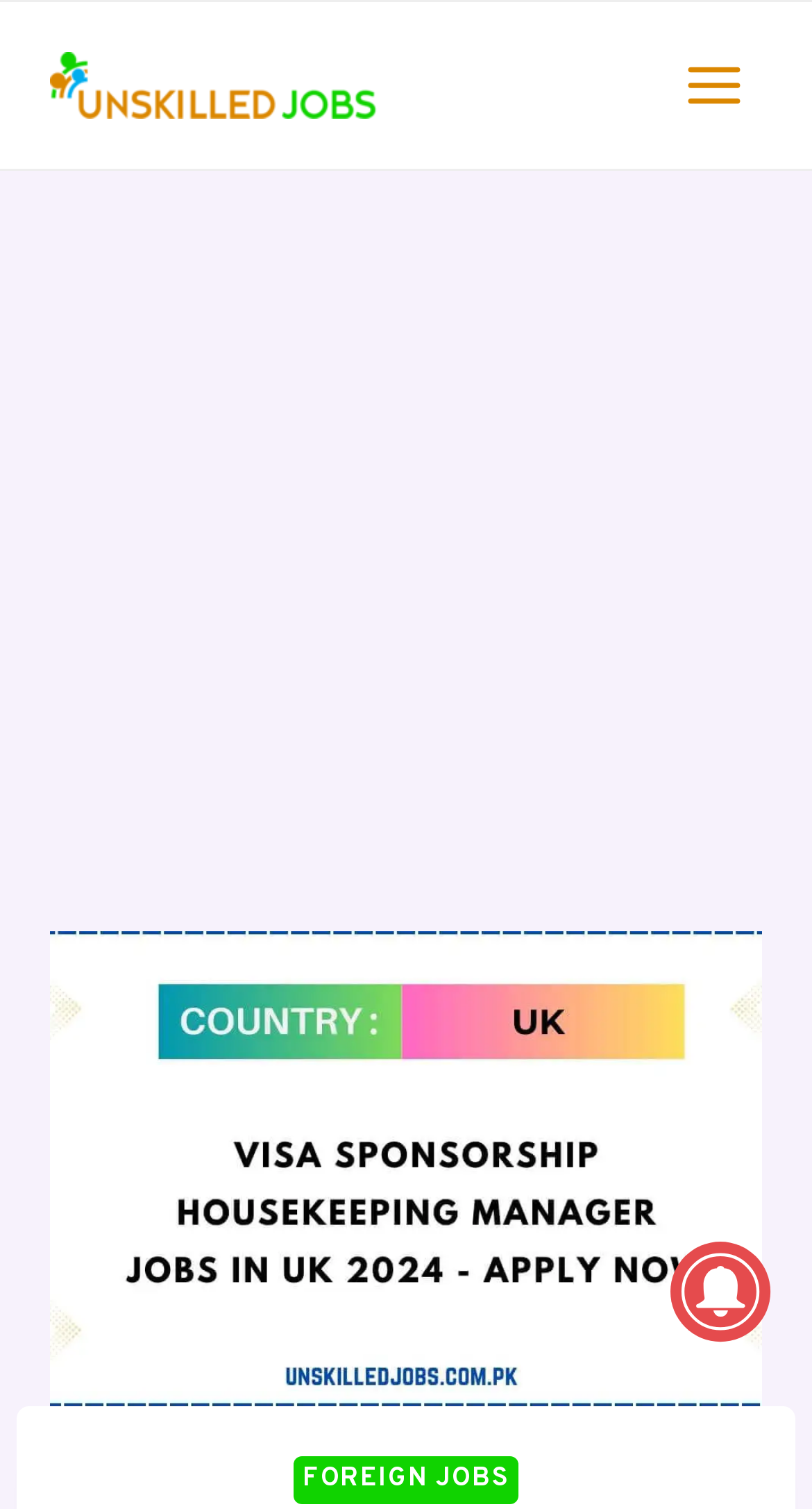What is the theme of the unskilled jobs link?
Answer the question using a single word or phrase, according to the image.

Jobs